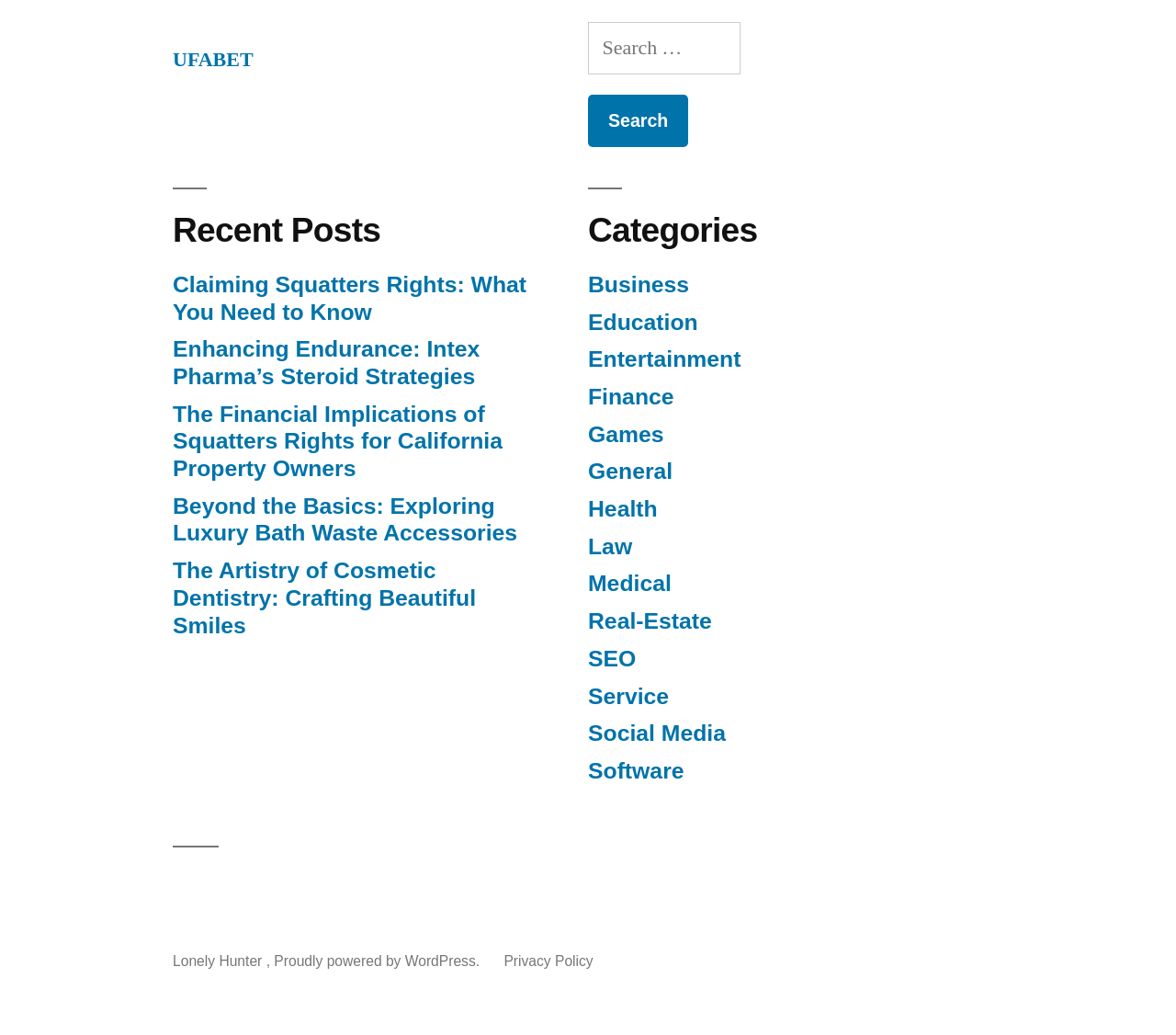Examine the image carefully and respond to the question with a detailed answer: 
What is the purpose of the search box?

The search box is located in the footer section, and it has a static text 'Search for:' next to it. This suggests that the search box is used to search for posts on the website. Additionally, there is a button 'Search' next to the search box, which further supports this conclusion.